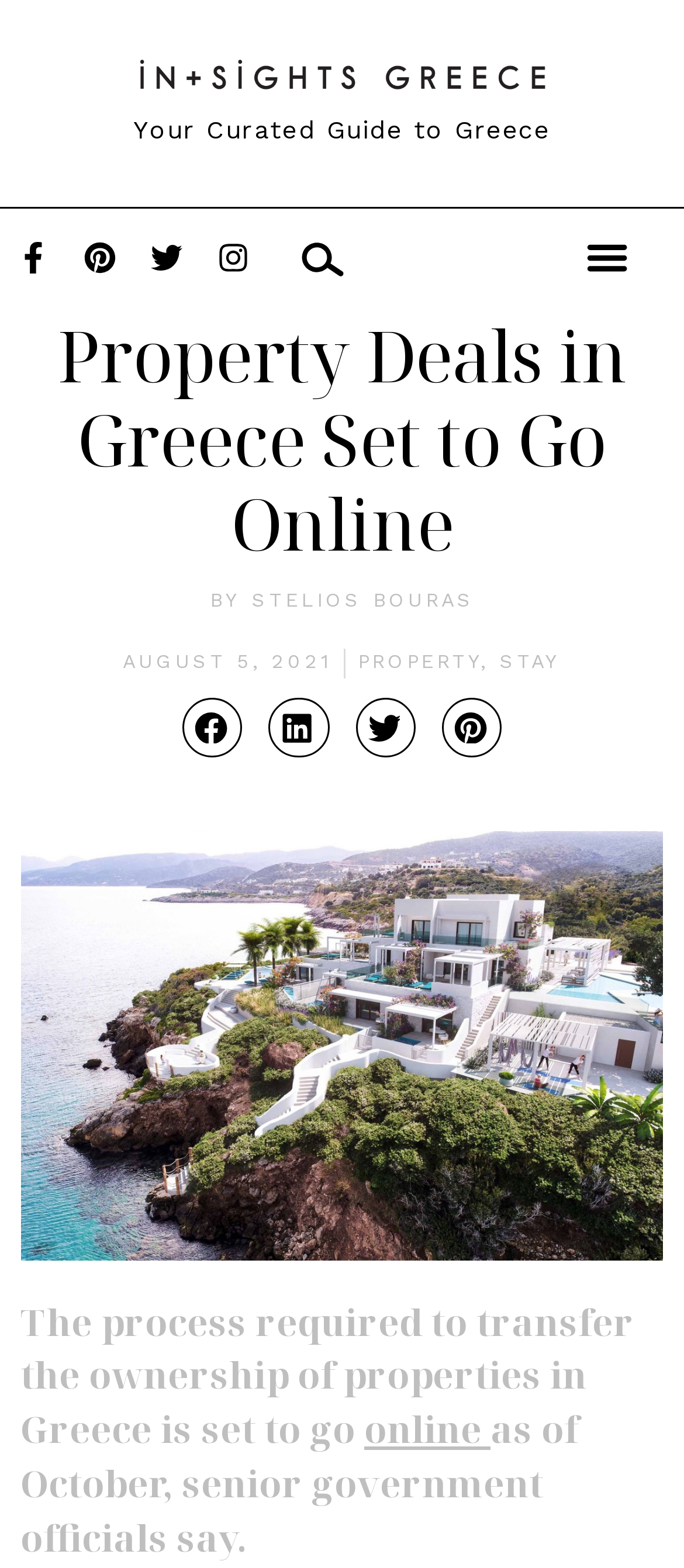Kindly determine the bounding box coordinates of the area that needs to be clicked to fulfill this instruction: "Navigate to the home page".

None